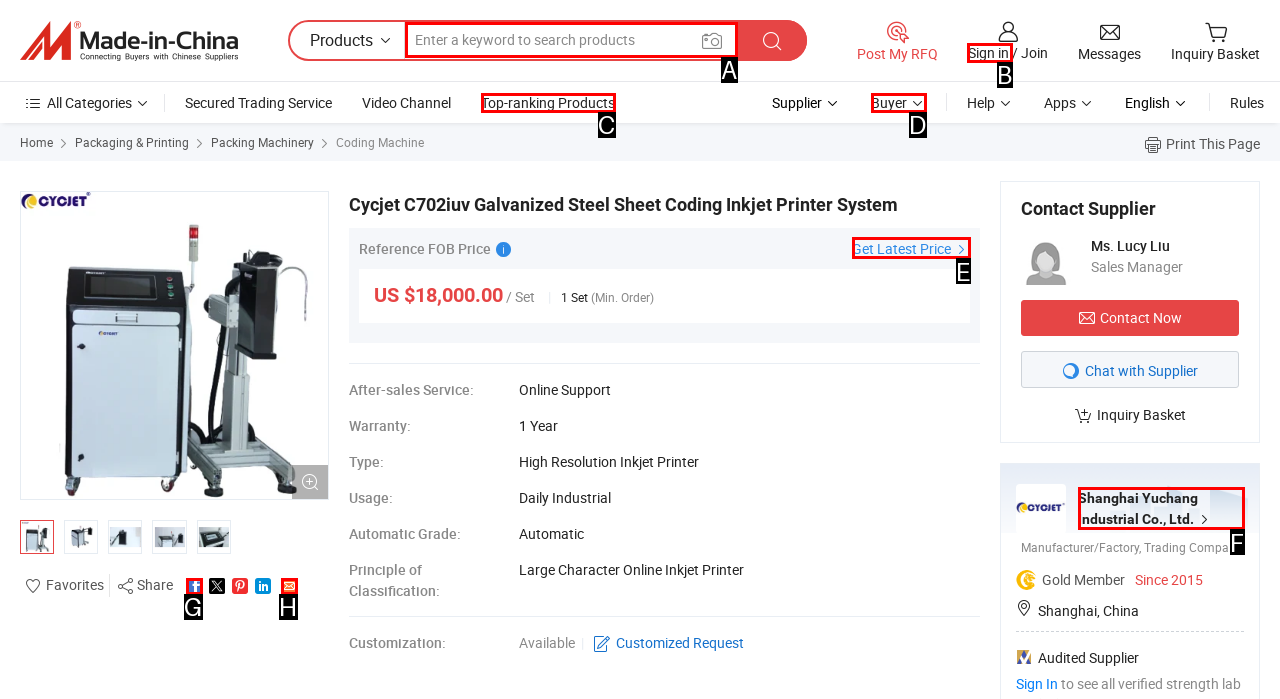Identify the correct UI element to click on to achieve the following task: Sign in Respond with the corresponding letter from the given choices.

B